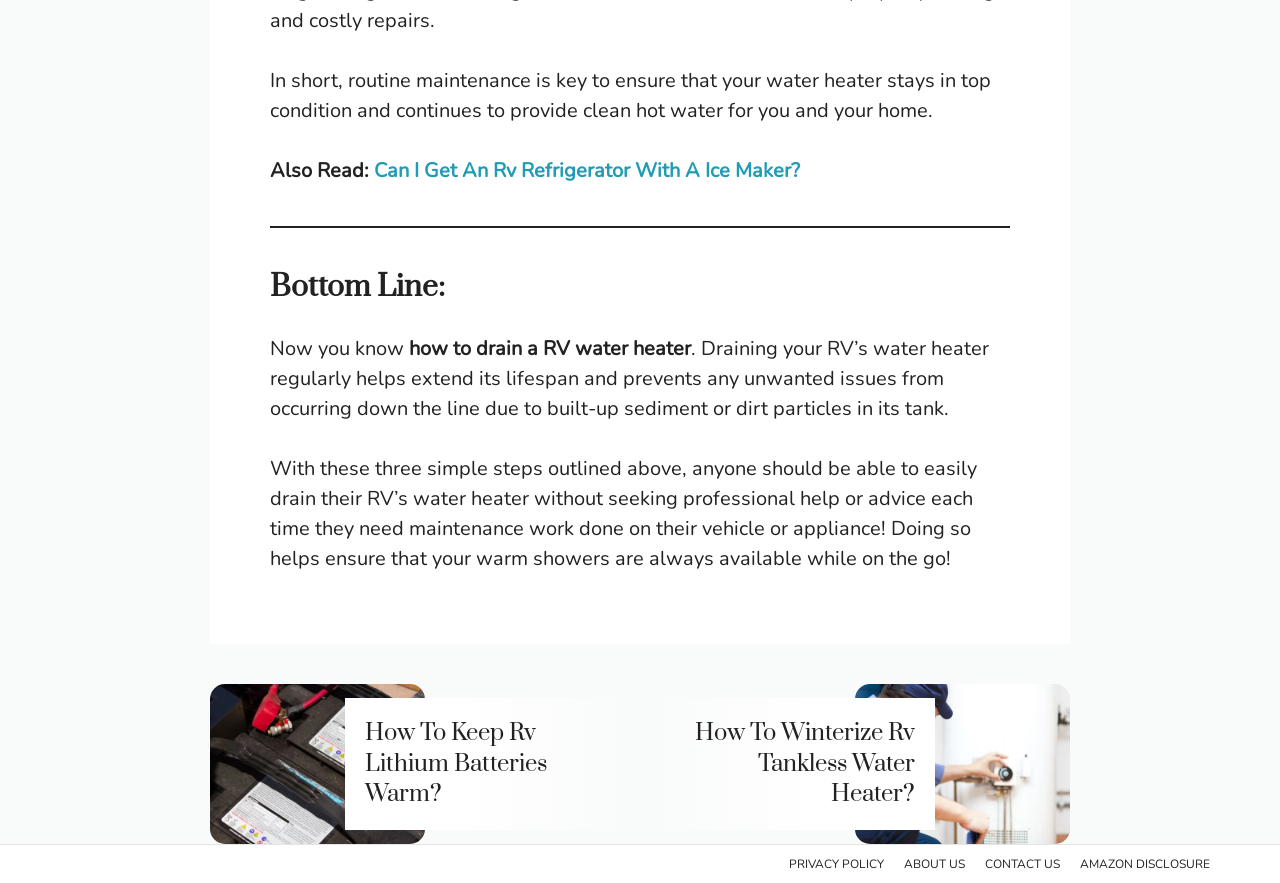Find the bounding box coordinates of the element I should click to carry out the following instruction: "Read about how to drain a RV water heater".

[0.32, 0.379, 0.54, 0.41]